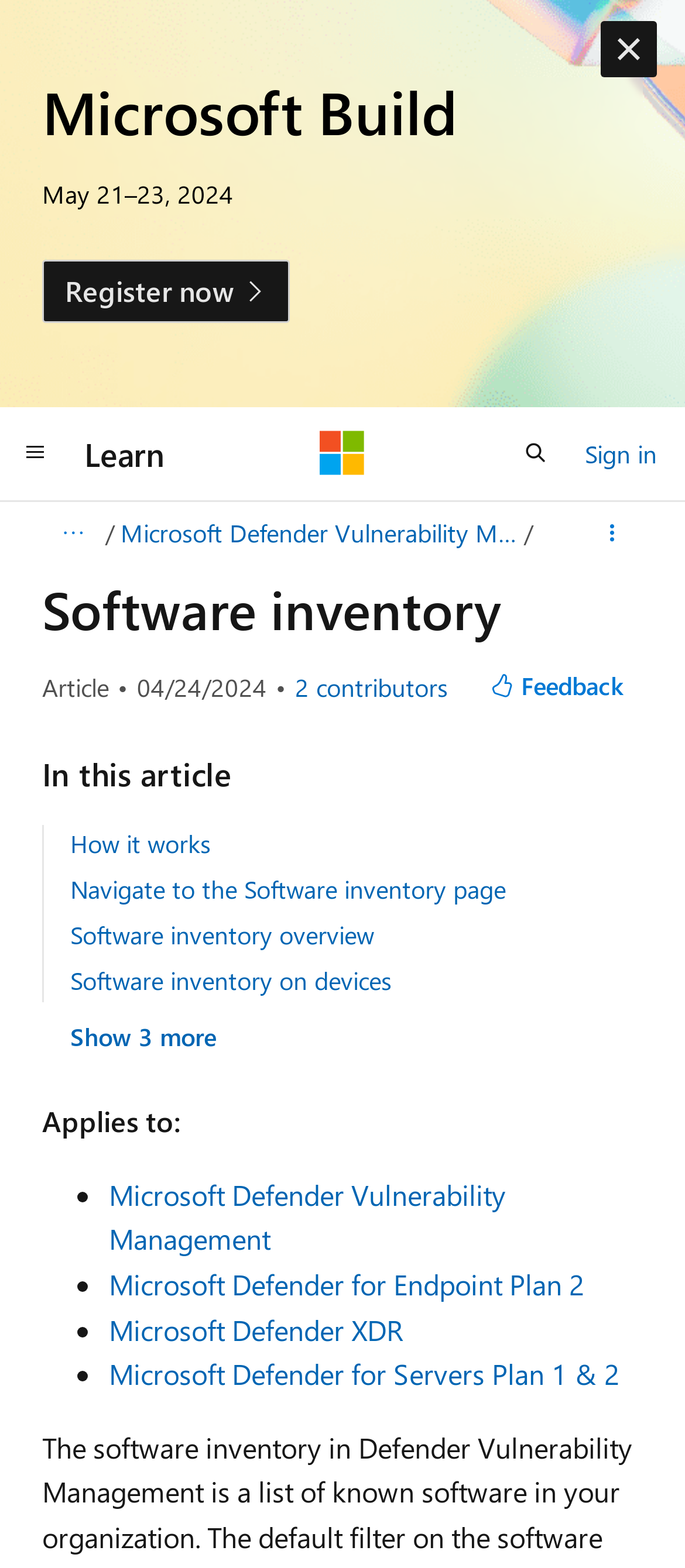Highlight the bounding box of the UI element that corresponds to this description: "Sign in".

[0.854, 0.275, 0.959, 0.304]